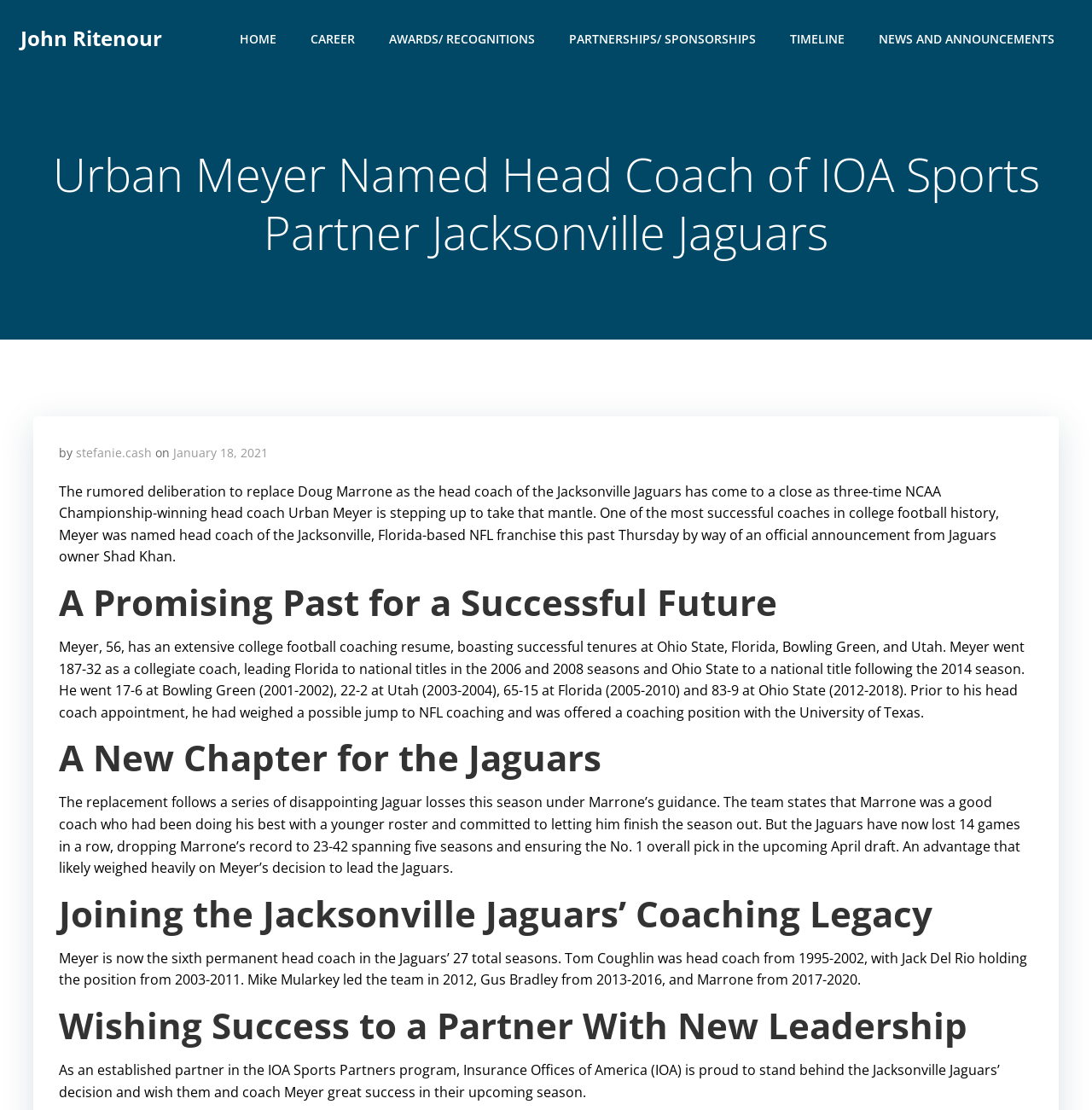Who is the new head coach of the Jacksonville Jaguars?
Please look at the screenshot and answer in one word or a short phrase.

Urban Meyer